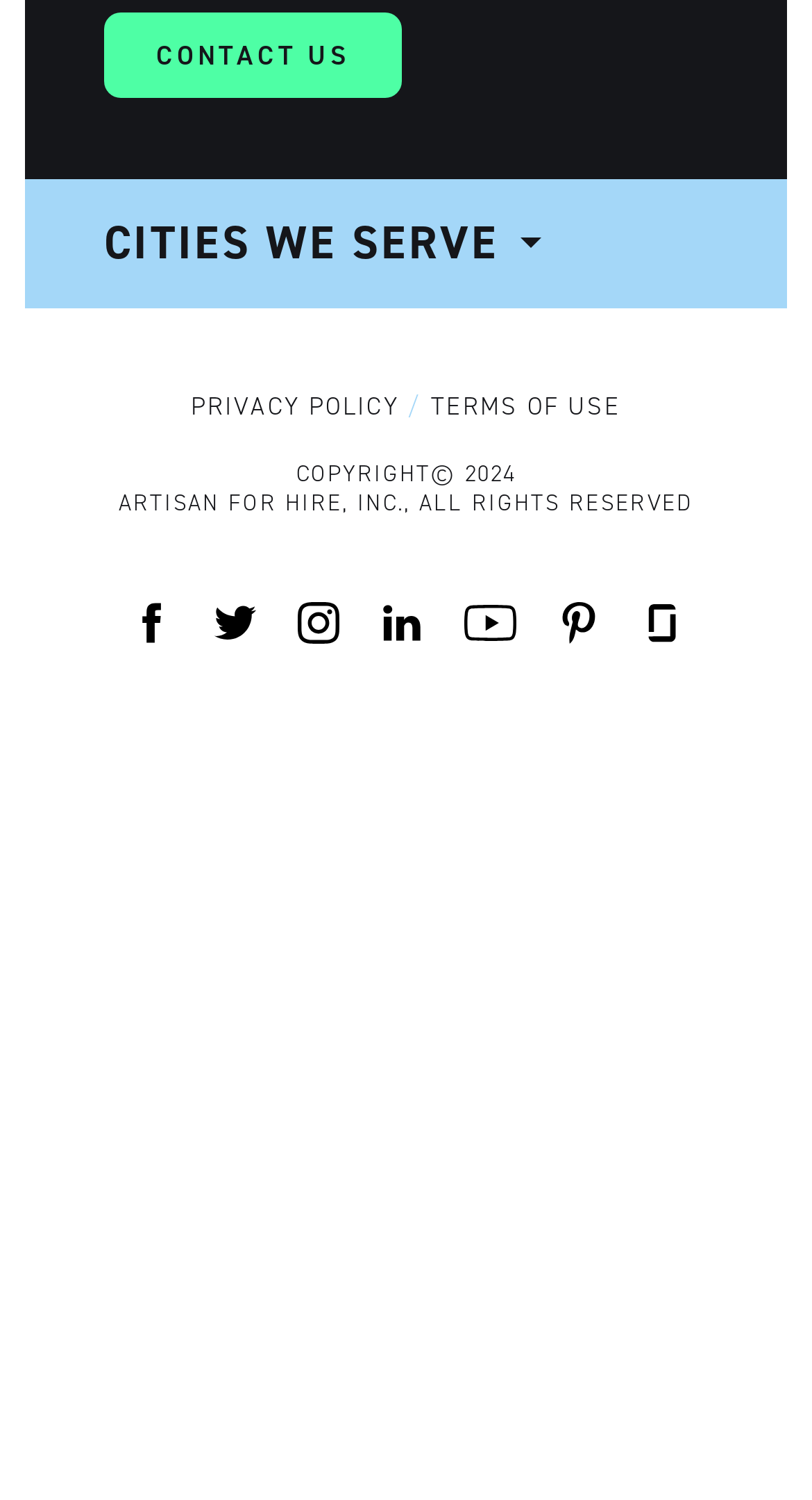Please give a concise answer to this question using a single word or phrase: 
What is the heading above the 'CONTACT US' link?

CITIES WE SERVE